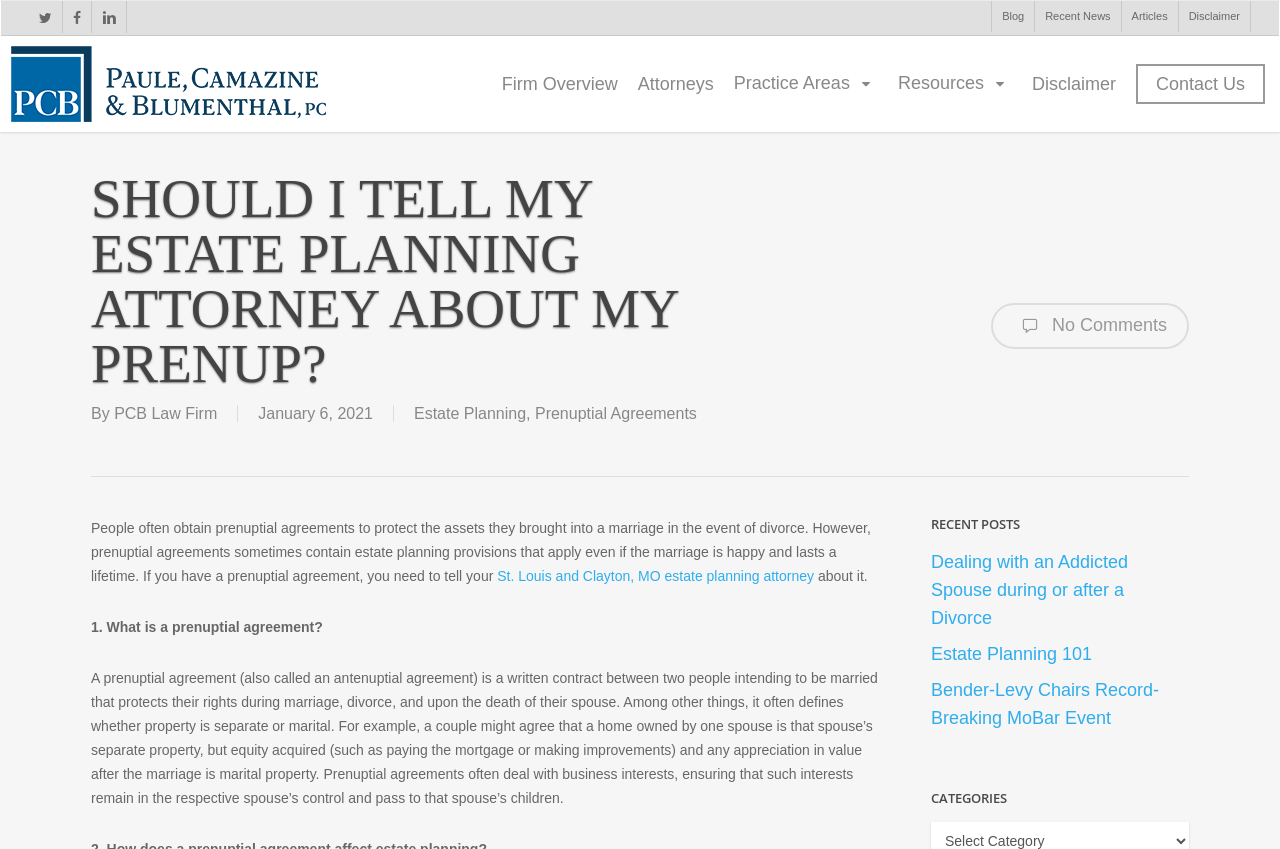Based on the visual content of the image, answer the question thoroughly: What is the topic of the main article?

I determined the topic by reading the main heading 'SHOULD I TELL MY ESTATE PLANNING ATTORNEY ABOUT MY PRENUP?' and the surrounding text, which discusses the relationship between prenuptial agreements and estate planning.